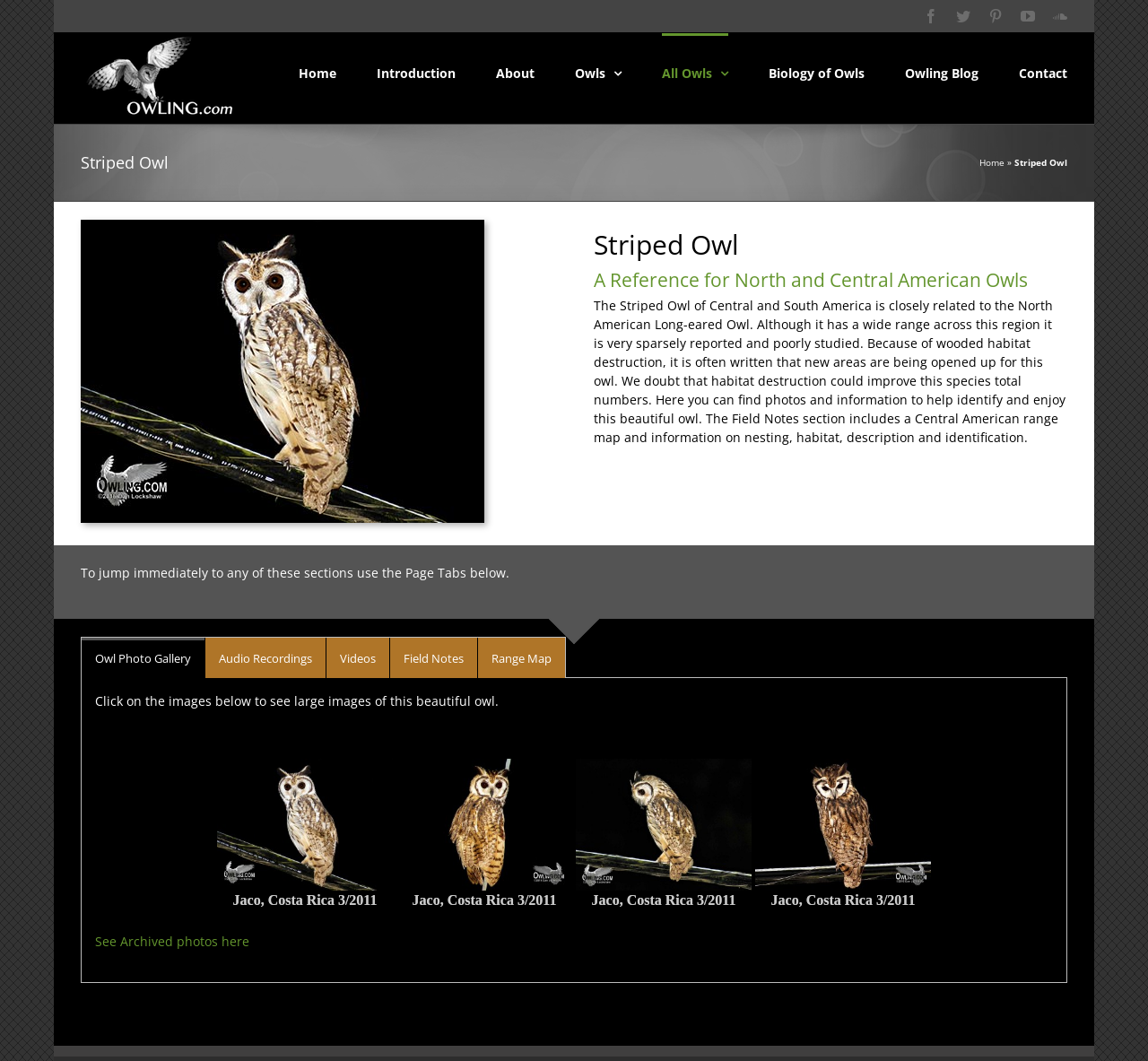Describe all significant elements and features of the webpage.

The webpage is about the Striped Owl, a bird species found in Central and South America. At the top of the page, there are social media links, including Facebook, Twitter, Pinterest, YouTube, and SoundCloud, aligned horizontally. Below these links, there is a logo of Owling.com, which is also a link, accompanied by an image. 

To the right of the logo, there is a main navigation menu with links to different sections of the website, including Home, Introduction, About, Owls, Biology of Owls, Owling Blog, and Contact. 

The main content of the page is divided into sections. At the top, there is a heading that reads "Striped Owl" and a subheading that describes the bird as "A Reference for North and Central American Owls". Below this, there is a block of text that provides information about the Striped Owl, including its habitat, range, and behavior.

Below the text, there are five tabs: Owl Photo Gallery, Audio Recordings, Videos, Field Notes, and Range Map. The Owl Photo Gallery tab is selected by default, and it displays a collection of images of the Striped Owl. Each image is accompanied by a link that, when clicked, displays a larger version of the image. There is also a link to archived photos at the bottom of the tab.

The other tabs, Audio Recordings, Videos, Field Notes, and Range Map, are not selected by default, but they can be accessed by clicking on them.